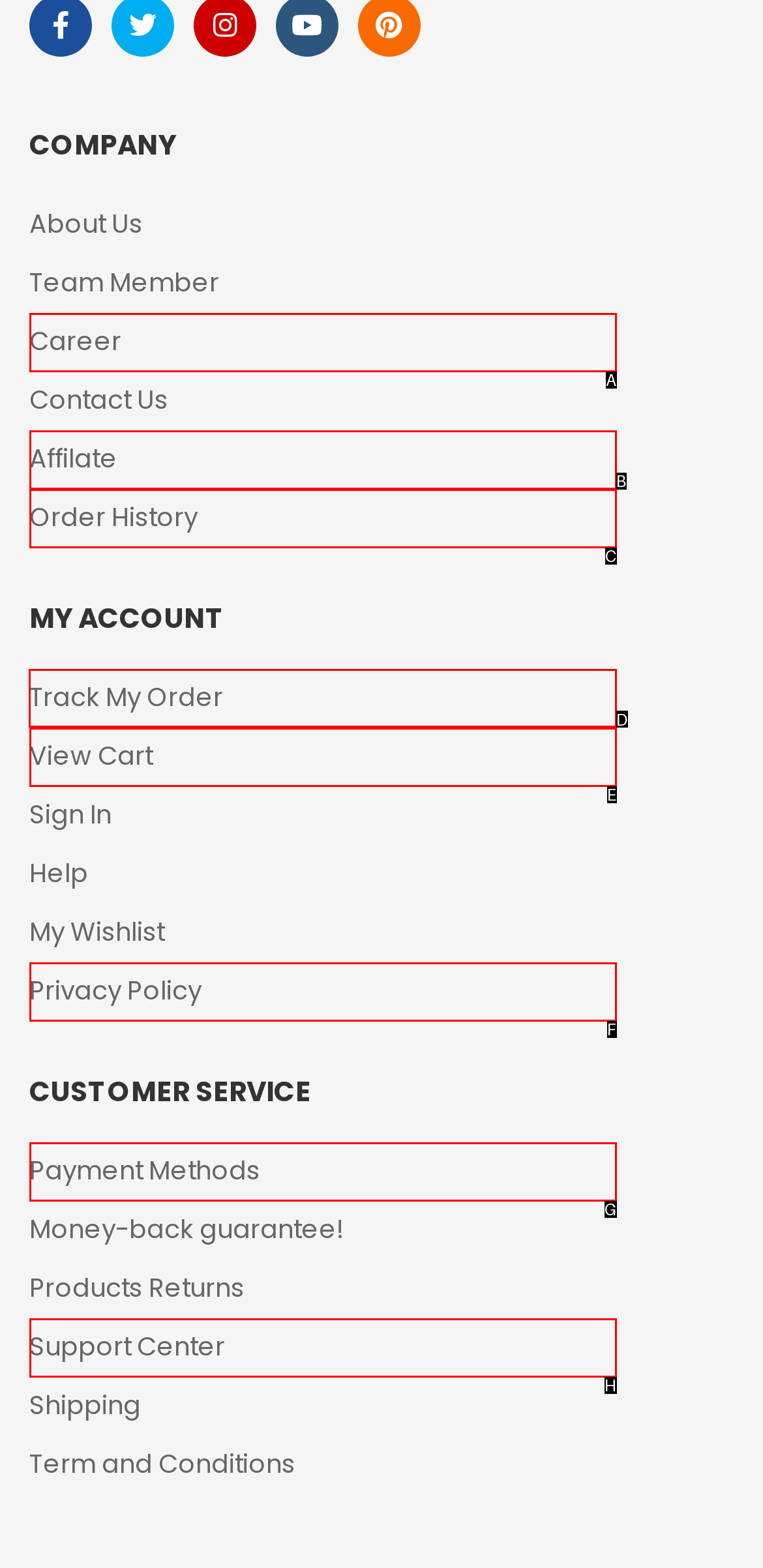Which lettered option should be clicked to perform the following task: Track my order
Respond with the letter of the appropriate option.

D